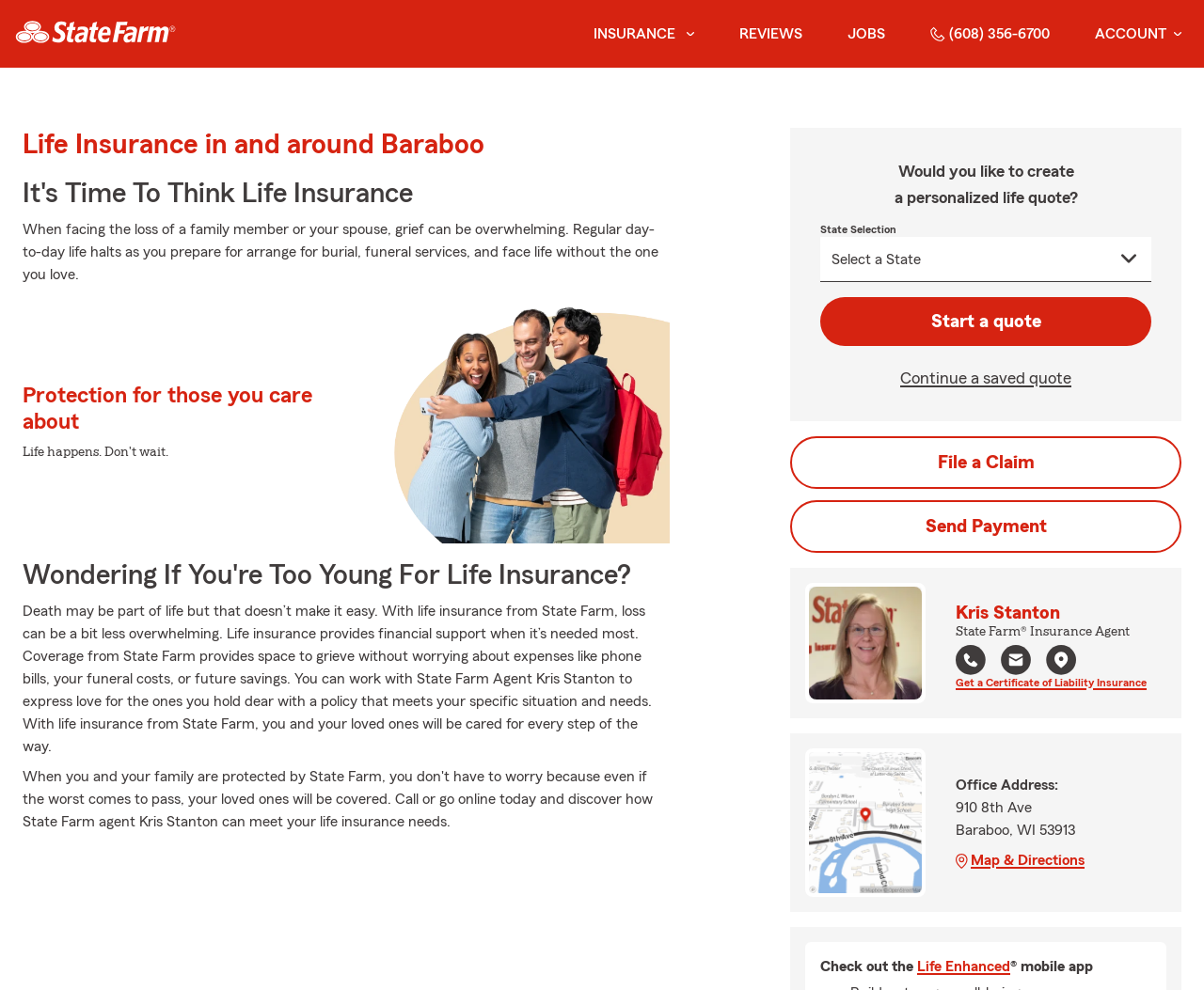Can you provide the bounding box coordinates for the element that should be clicked to implement the instruction: "Call the agent at (608) 356-6700"?

[0.766, 0.015, 0.878, 0.053]